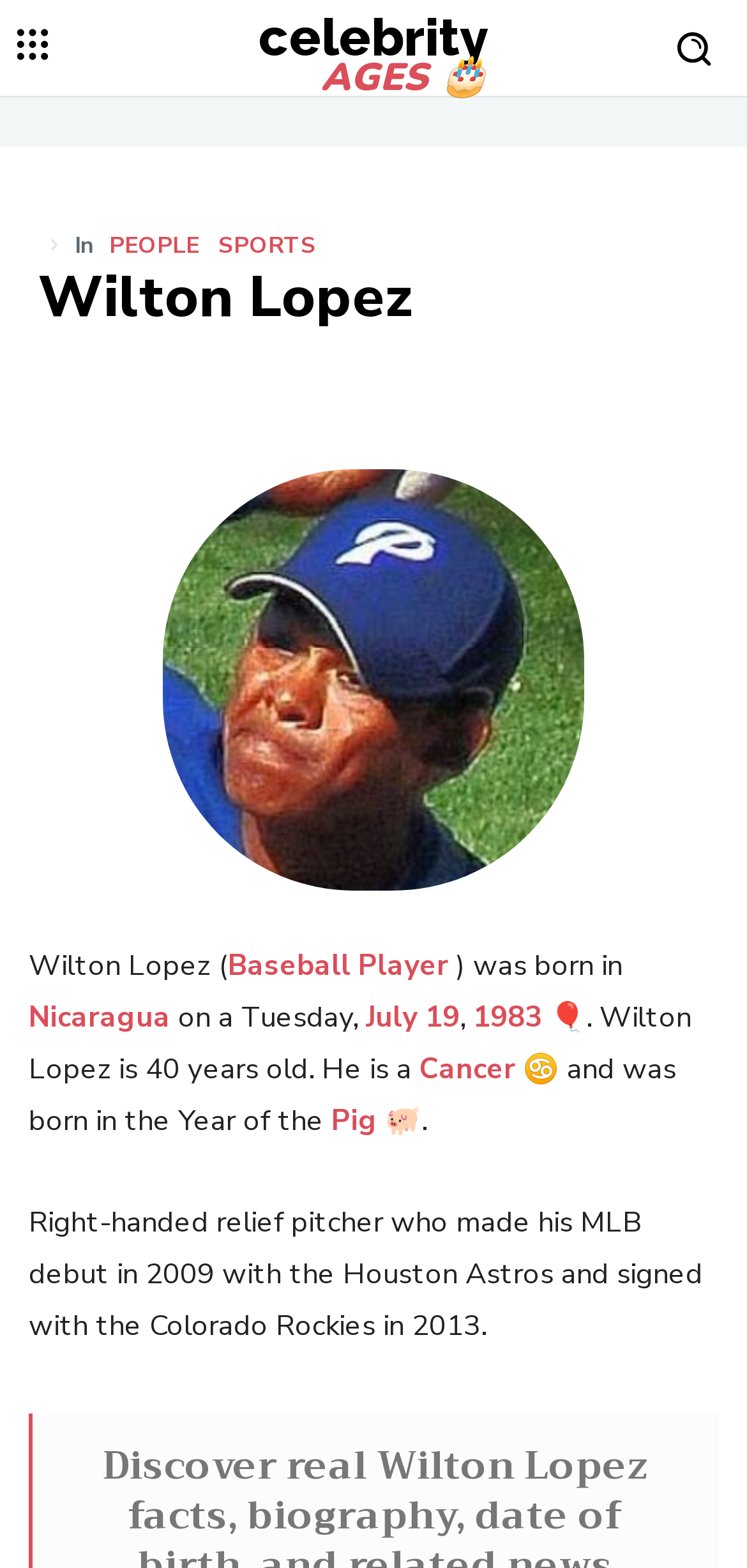Determine the bounding box coordinates for the clickable element required to fulfill the instruction: "click on the 'Nicaragua' link". Provide the coordinates as four float numbers between 0 and 1, i.e., [left, top, right, bottom].

[0.038, 0.636, 0.228, 0.661]